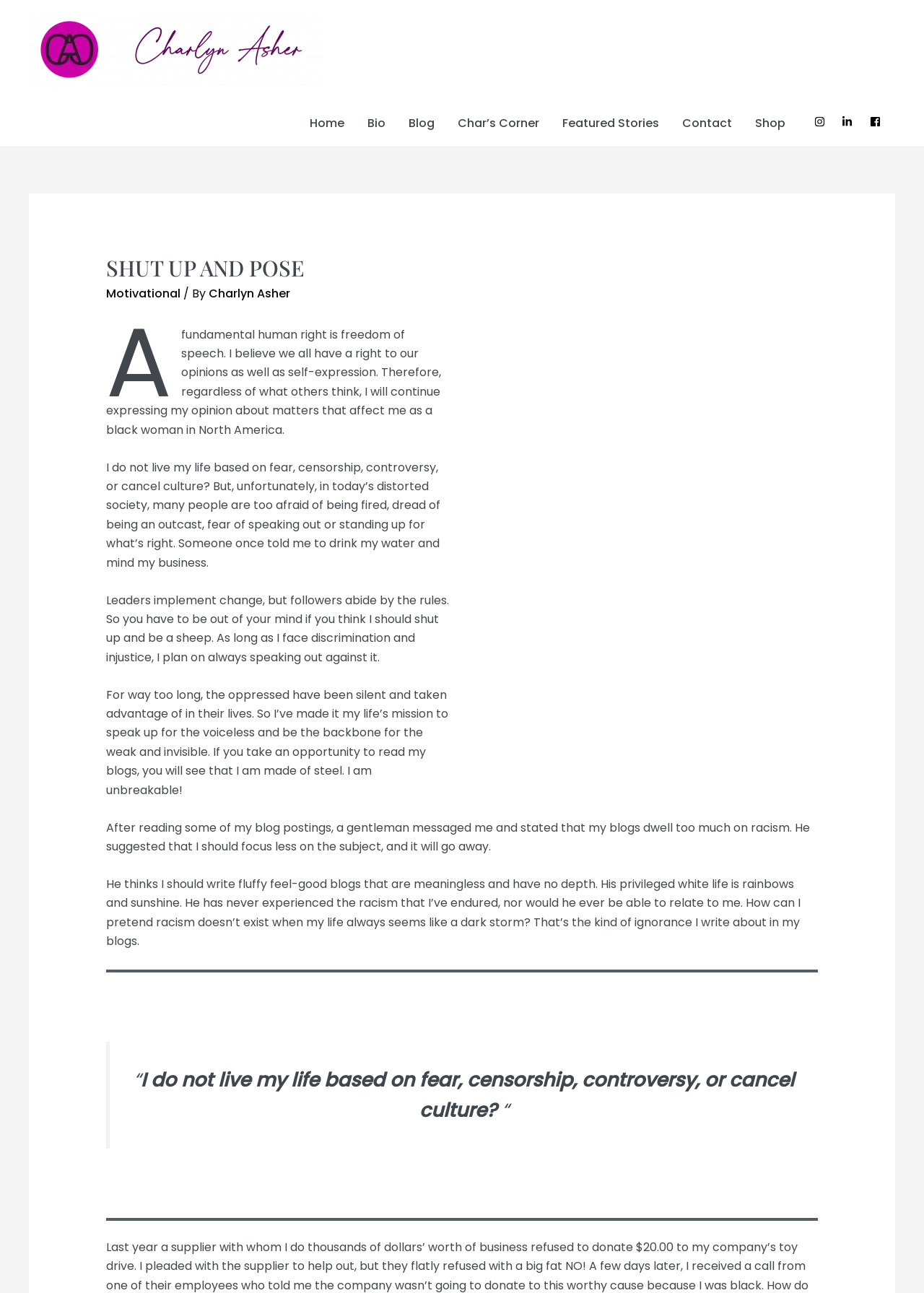Respond to the question below with a concise word or phrase:
What is the name of the author?

Charlyn Asher